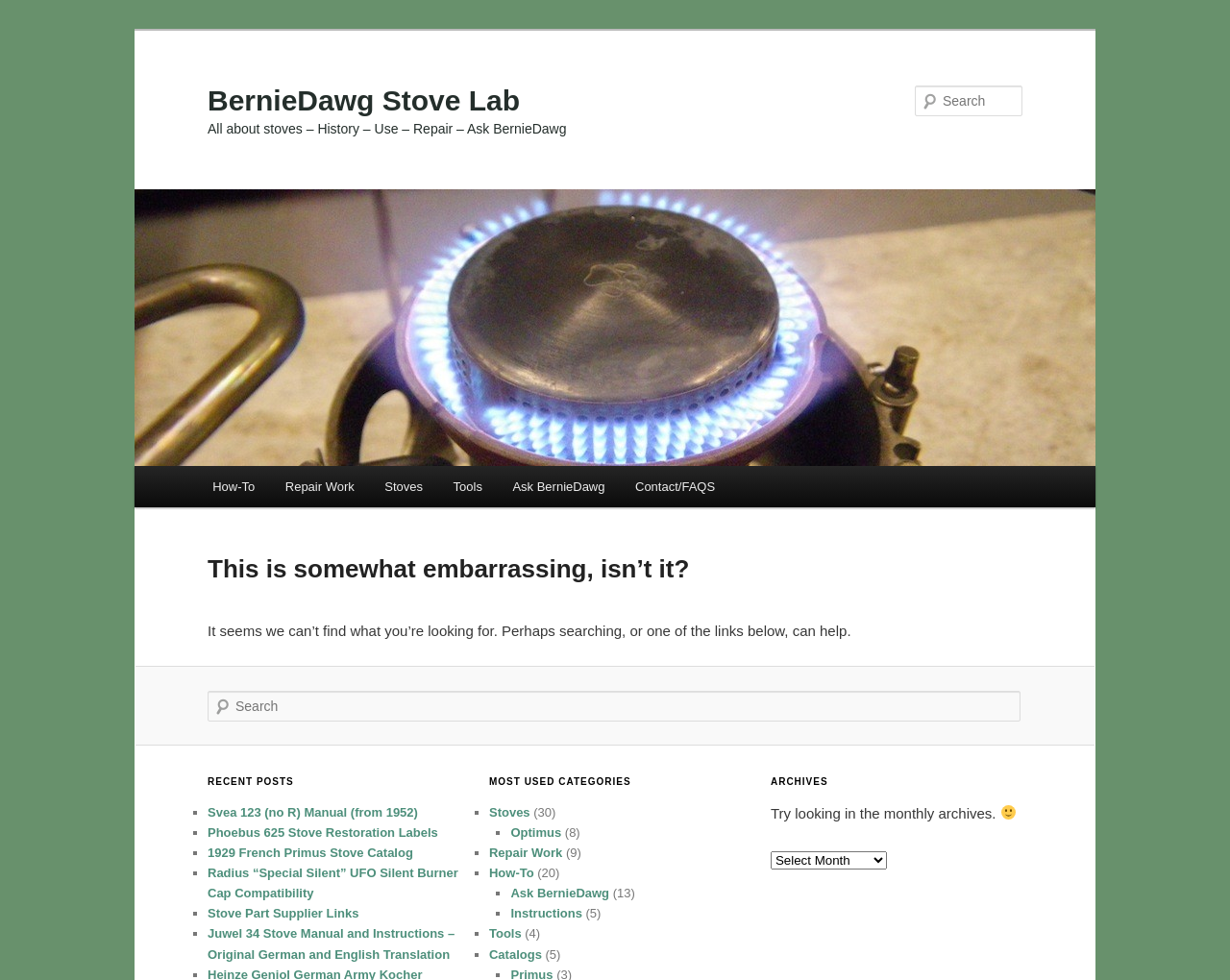Respond with a single word or phrase to the following question: What is the purpose of the 'Archives' section?

To access monthly archives